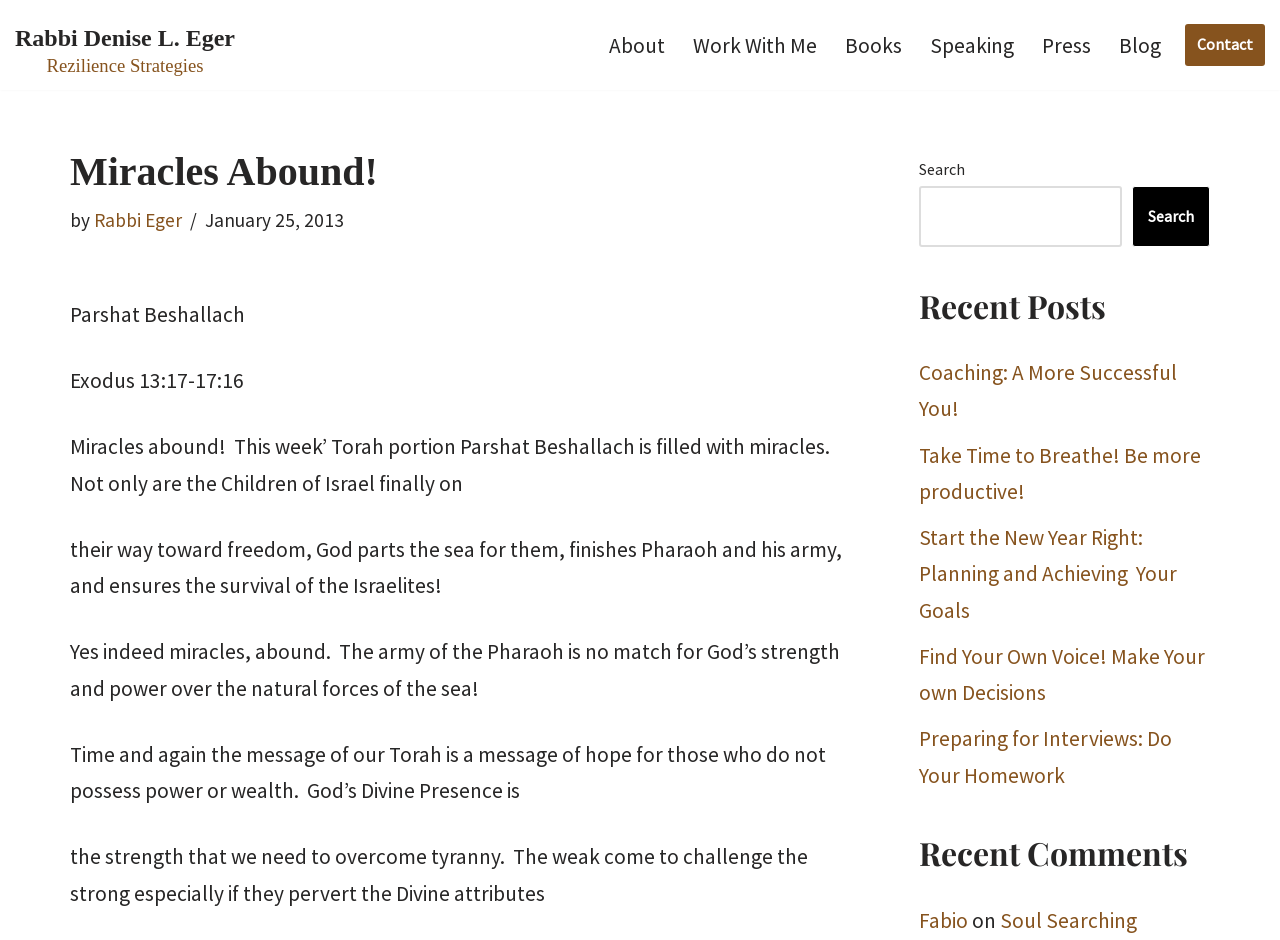What is the name of the author?
Ensure your answer is thorough and detailed.

The author's name can be found in the section where the article title 'Miracles Abound!' is located. Below the title, there is a line of text that says 'by Rabbi Eger', indicating that Rabbi Eger is the author of the article.